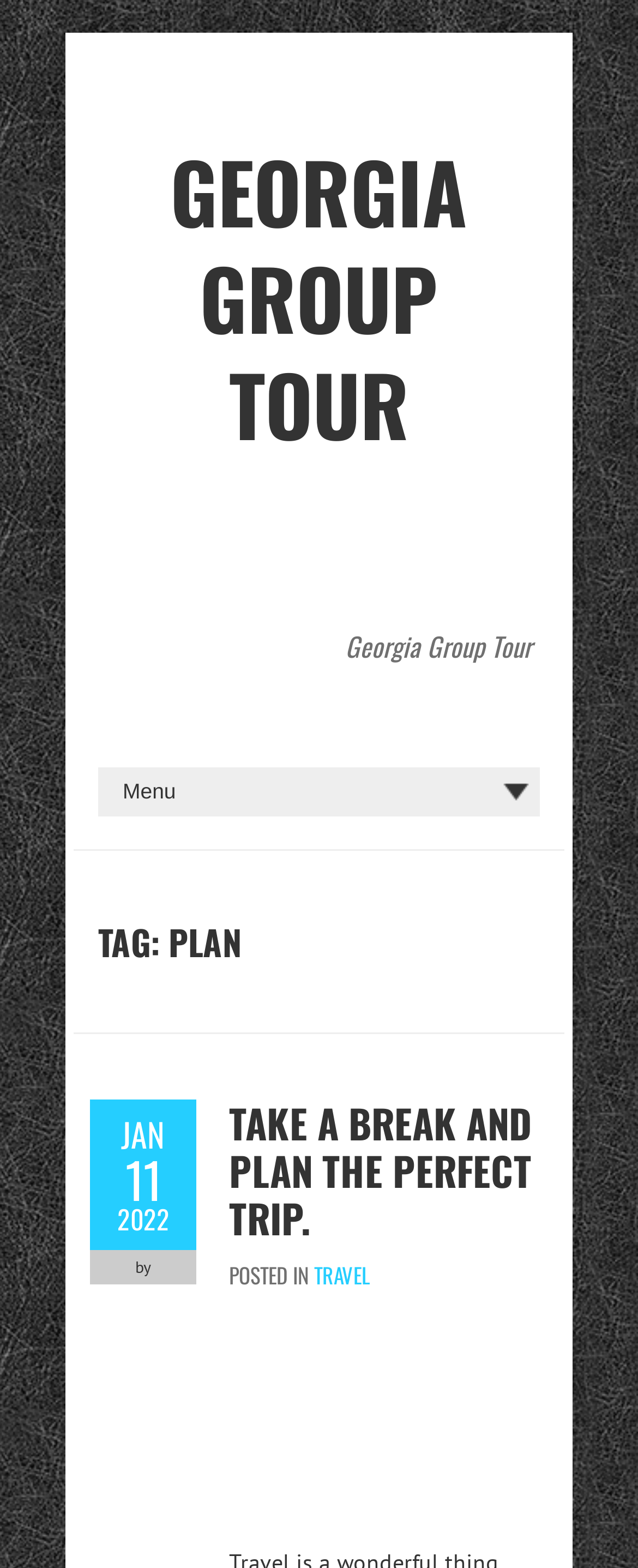Respond to the question below with a single word or phrase:
Is there an image on the webpage?

Yes